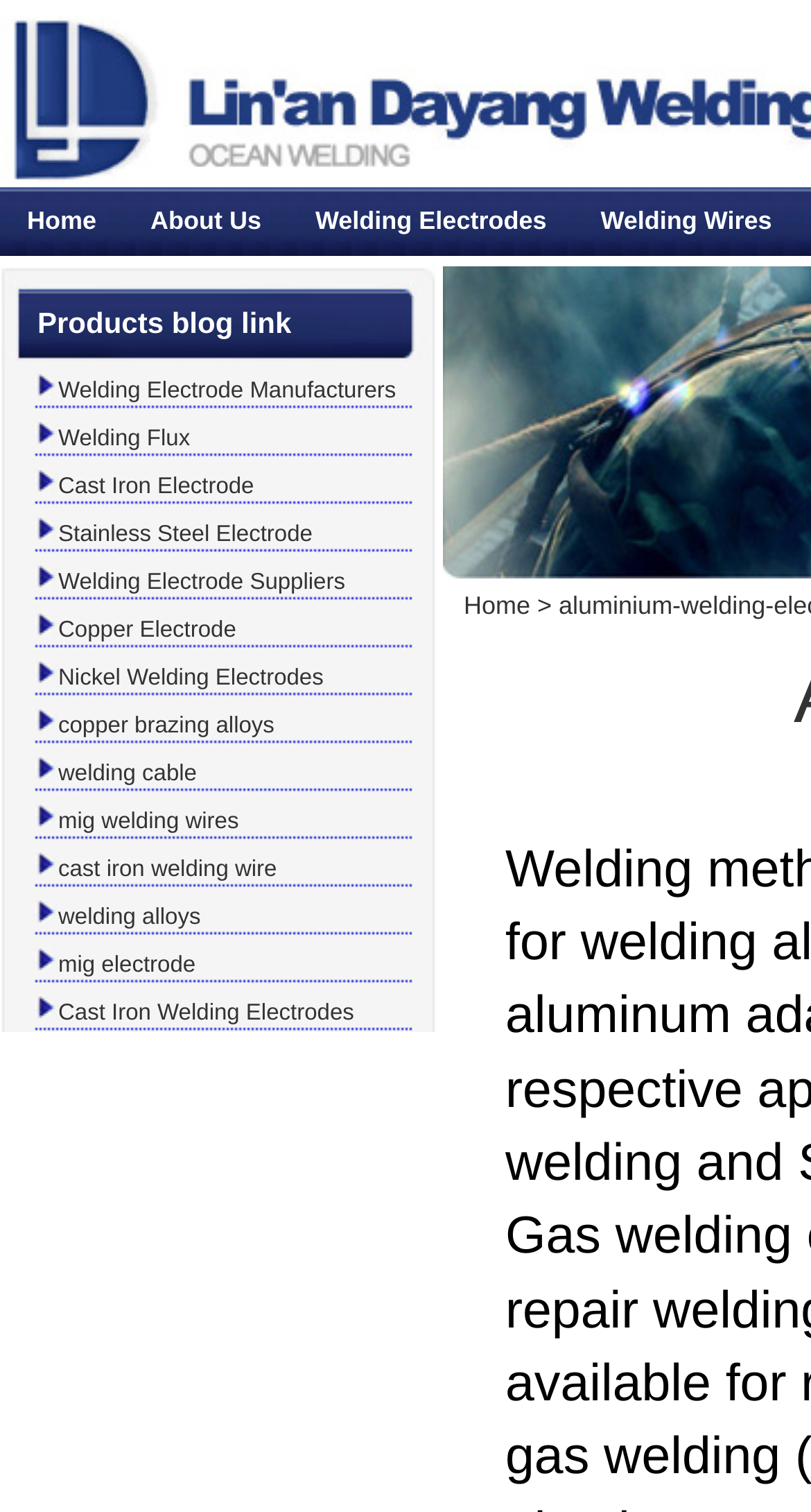Given the element description: "copper brazing alloys", predict the bounding box coordinates of the UI element it refers to, using four float numbers between 0 and 1, i.e., [left, top, right, bottom].

[0.072, 0.472, 0.338, 0.489]